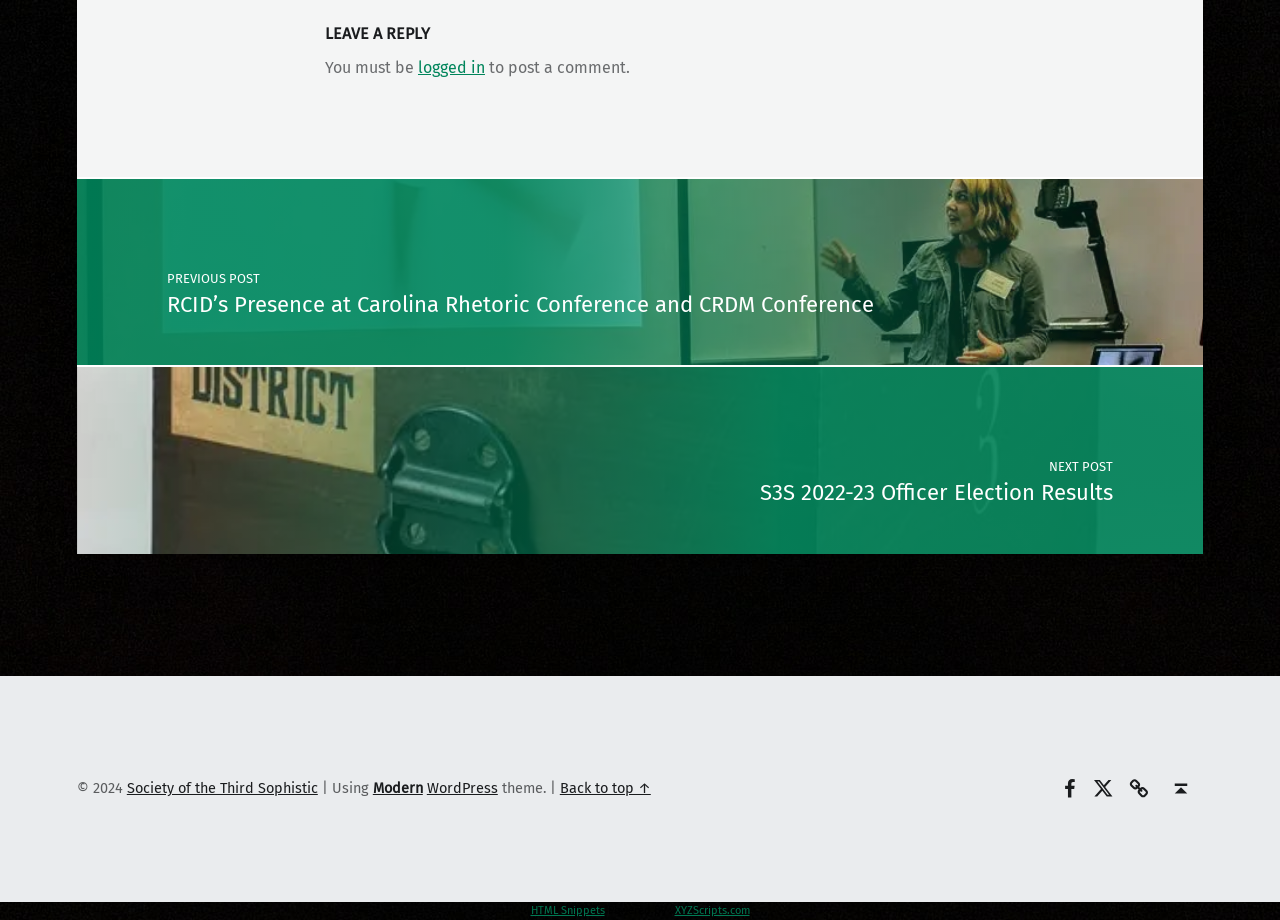Determine the bounding box coordinates for the region that must be clicked to execute the following instruction: "Visit the Society of the Third Sophistic website".

[0.099, 0.847, 0.248, 0.867]